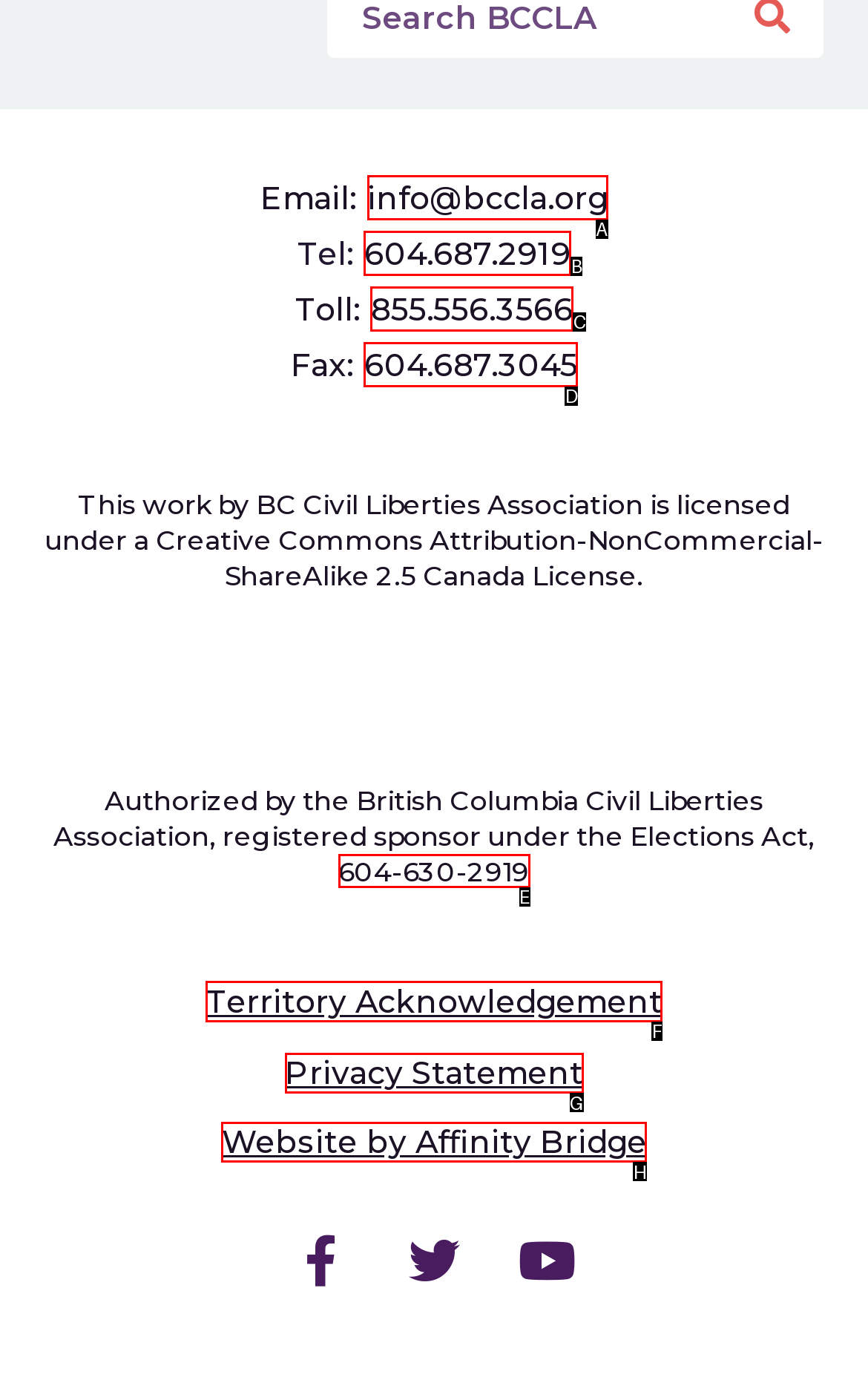Select the letter of the option that should be clicked to achieve the specified task: View Territory Acknowledgement. Respond with just the letter.

F